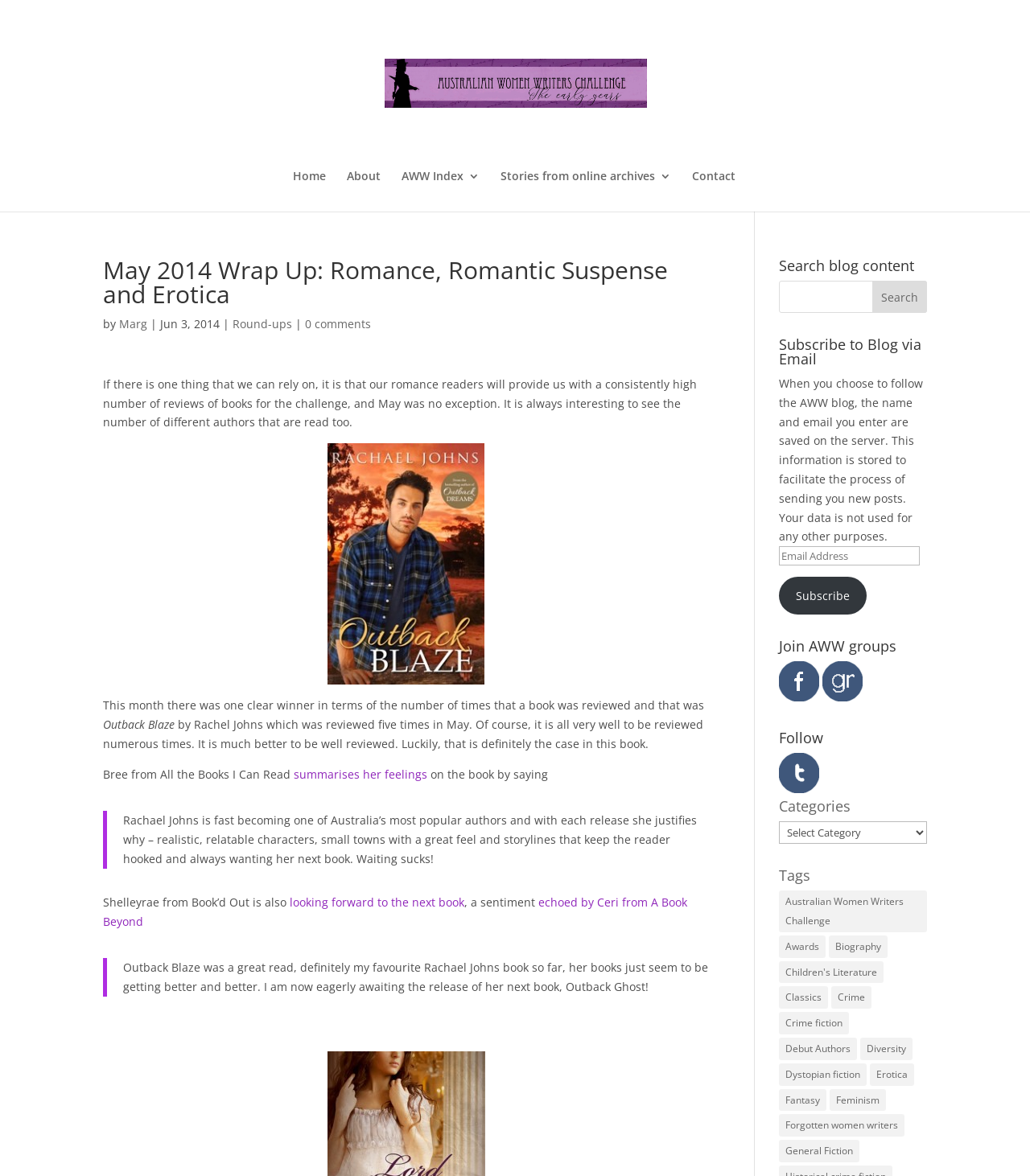Determine the bounding box coordinates for the clickable element required to fulfill the instruction: "Click on the 'Home' link". Provide the coordinates as four float numbers between 0 and 1, i.e., [left, top, right, bottom].

[0.284, 0.145, 0.316, 0.18]